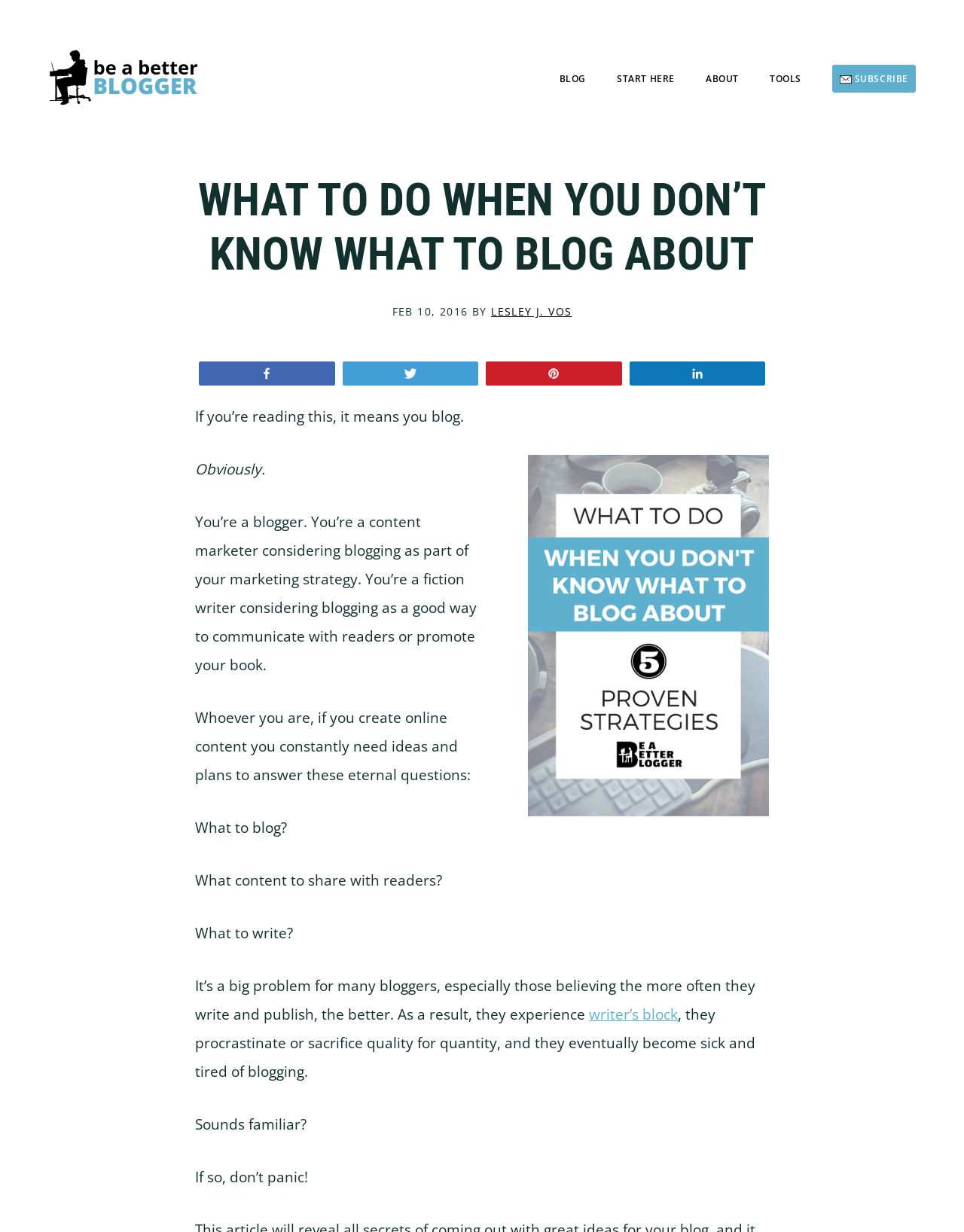Please determine the bounding box coordinates of the area that needs to be clicked to complete this task: 'Go to 'BLOG''. The coordinates must be four float numbers between 0 and 1, formatted as [left, top, right, bottom].

[0.58, 0.049, 0.608, 0.079]